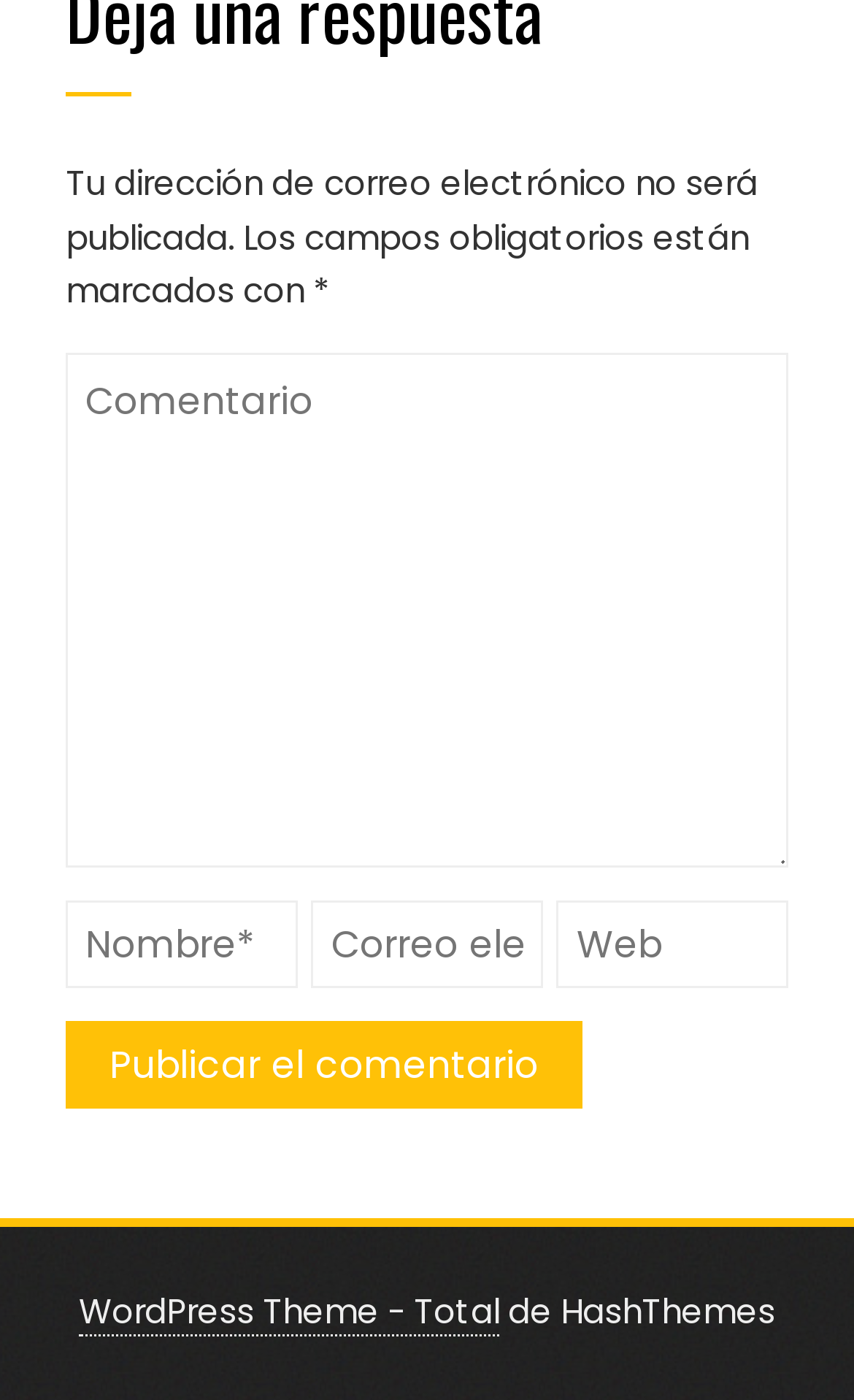Based on the description "parent_node: Facebook", find the bounding box of the specified UI element.

None